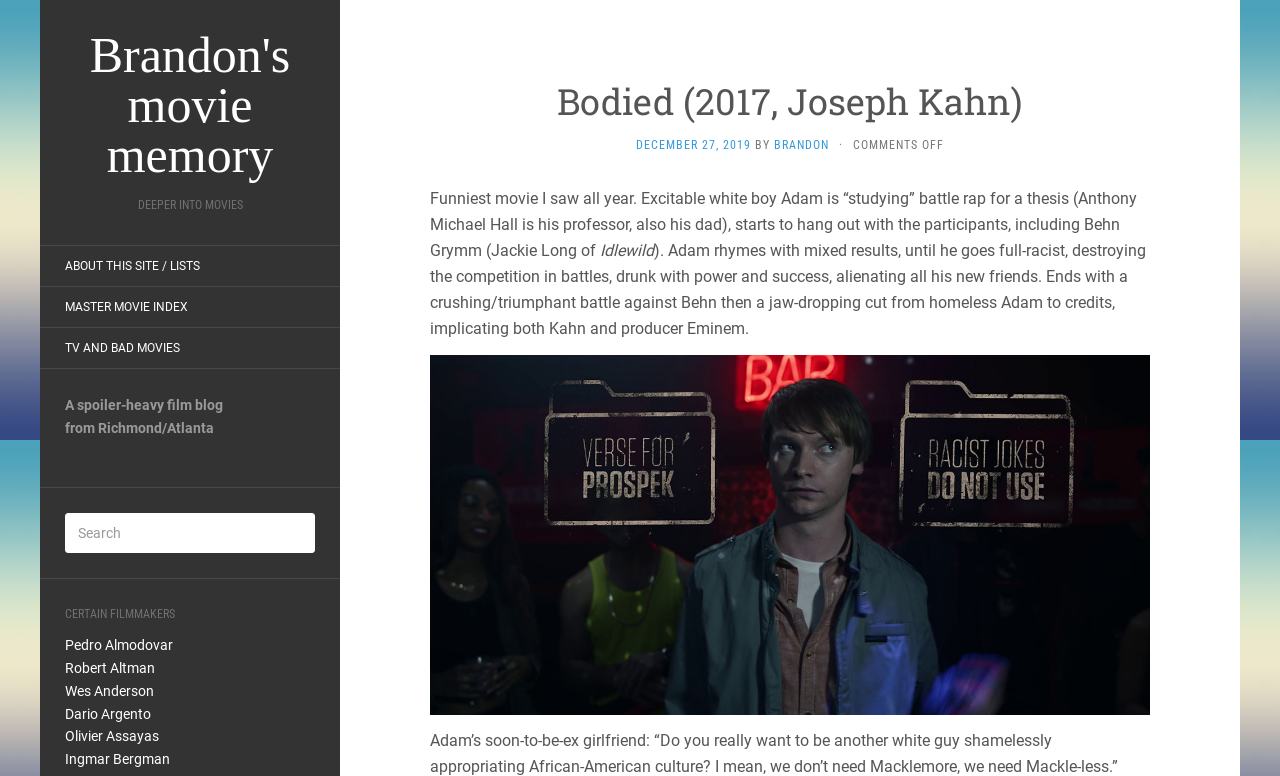Indicate the bounding box coordinates of the element that must be clicked to execute the instruction: "Click on the link to Pedro Almodovar". The coordinates should be given as four float numbers between 0 and 1, i.e., [left, top, right, bottom].

[0.051, 0.821, 0.135, 0.842]